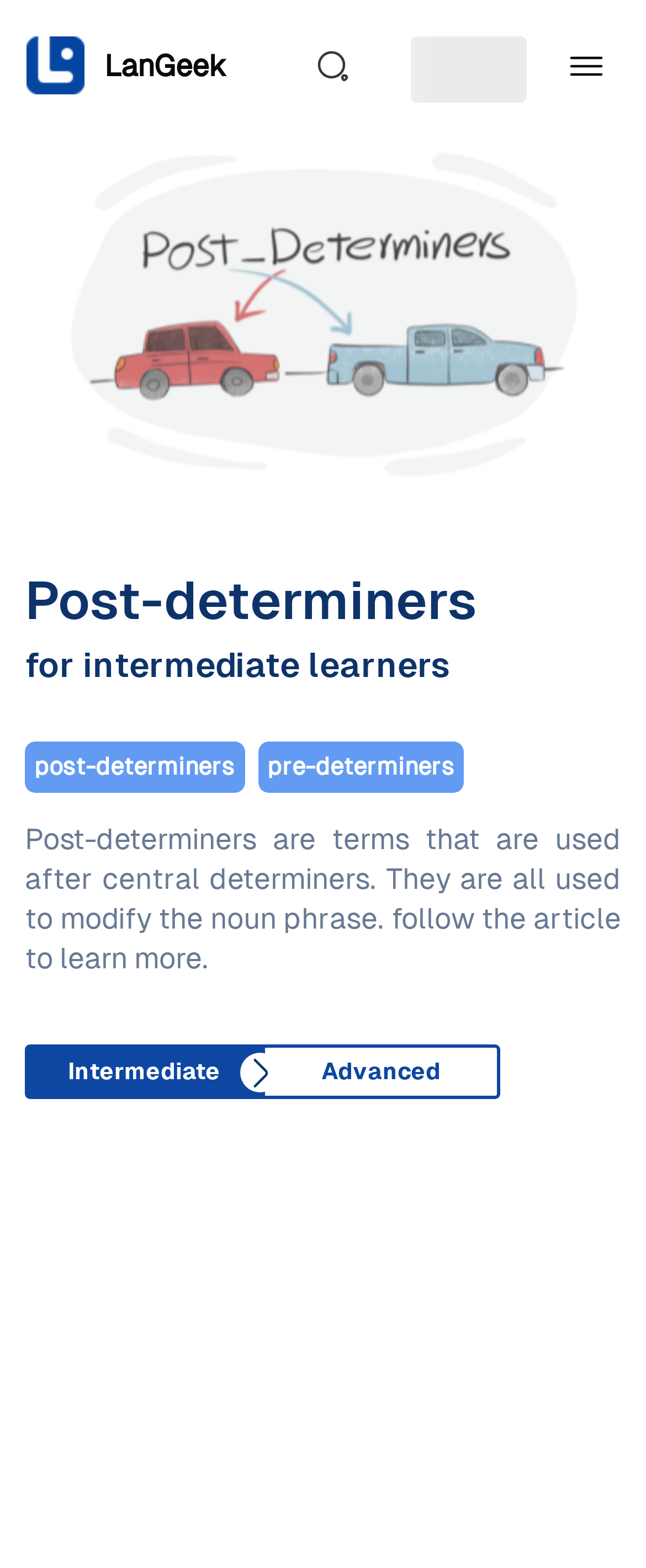Determine the main headline from the webpage and extract its text.

Post-determiners for intermediate learners